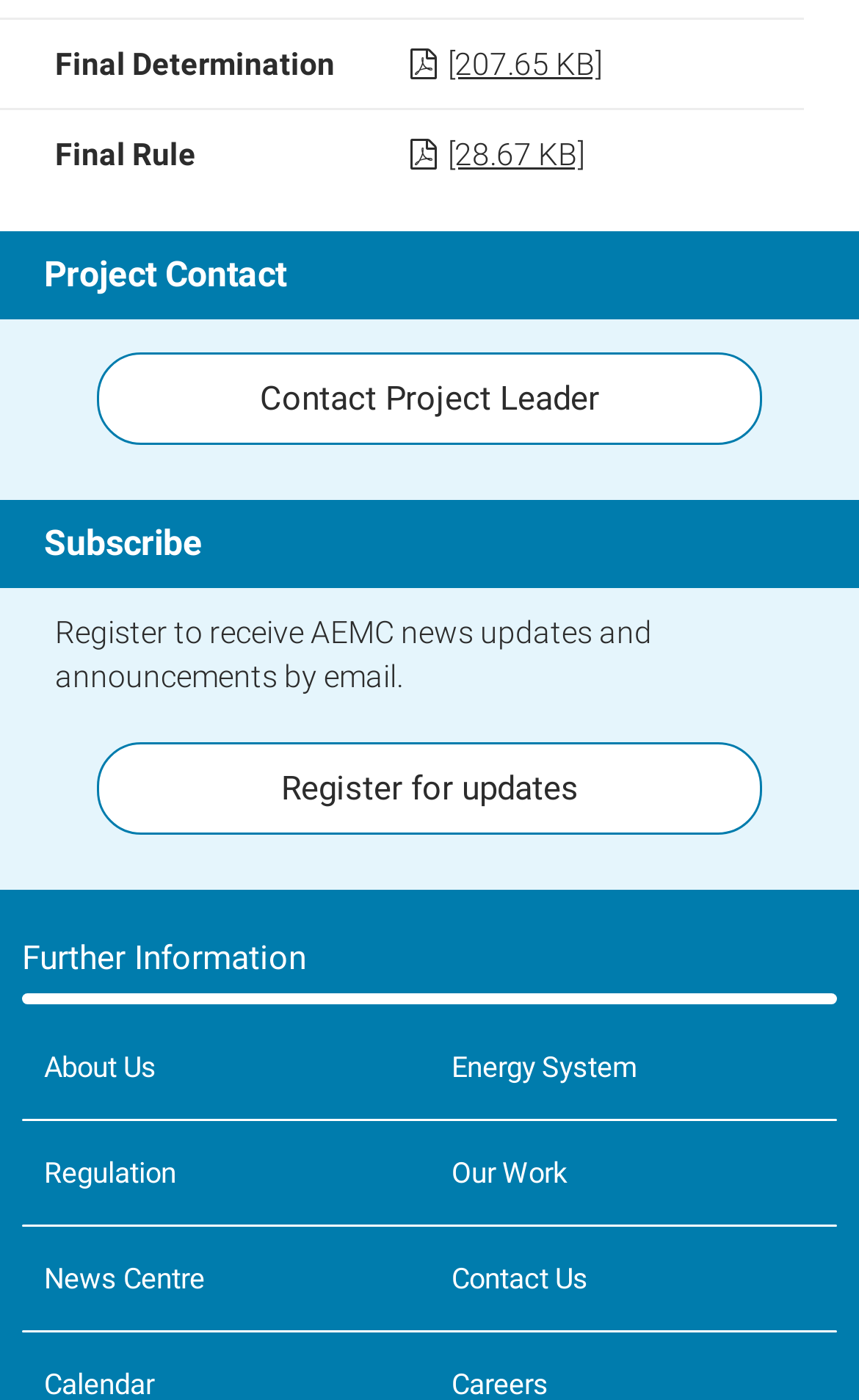Identify the bounding box coordinates for the region to click in order to carry out this instruction: "View the Final Rule". Provide the coordinates using four float numbers between 0 and 1, formatted as [left, top, right, bottom].

[0.478, 0.097, 0.68, 0.122]